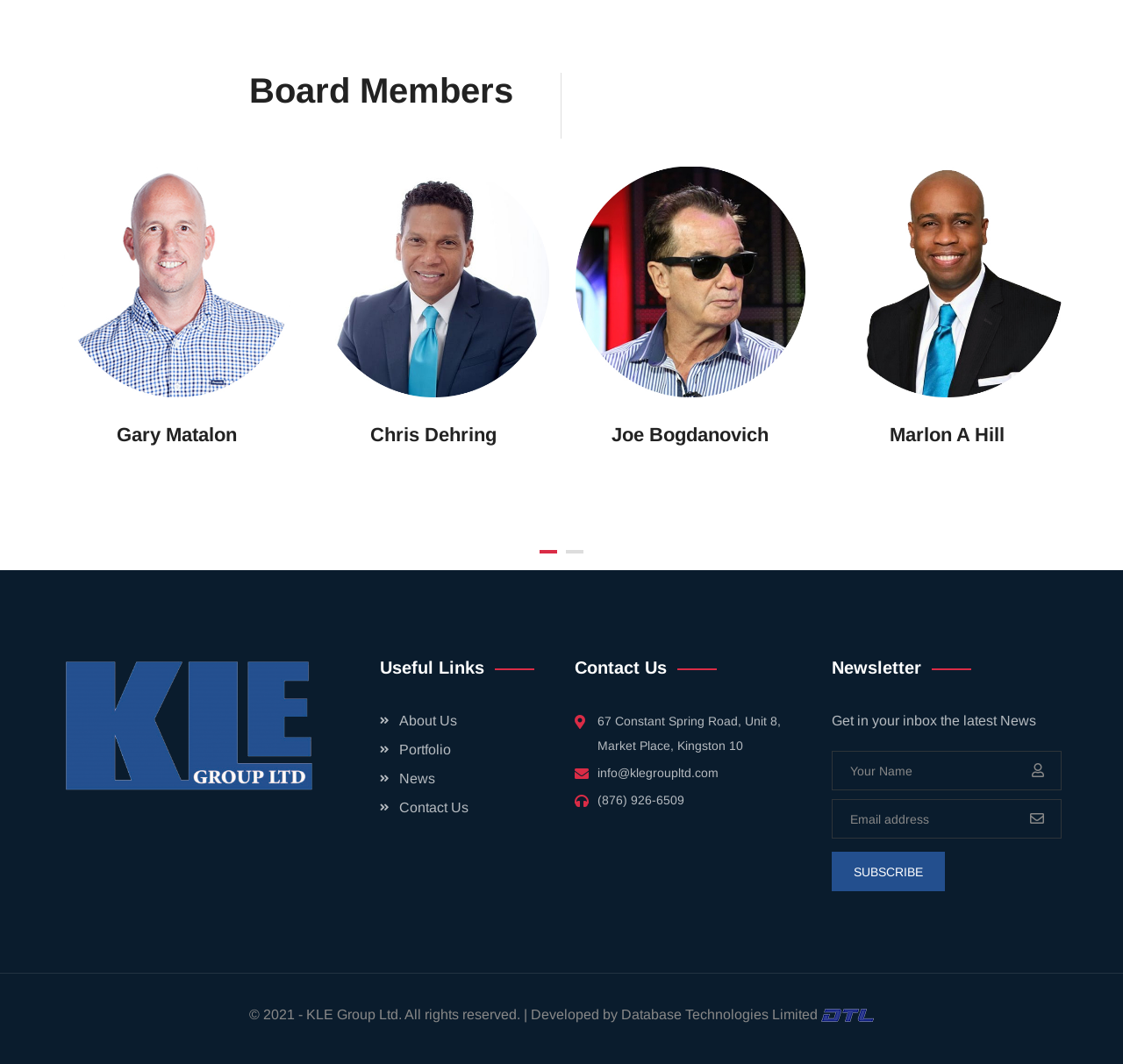Please identify the bounding box coordinates of where to click in order to follow the instruction: "Contact Us through email".

[0.532, 0.72, 0.64, 0.733]